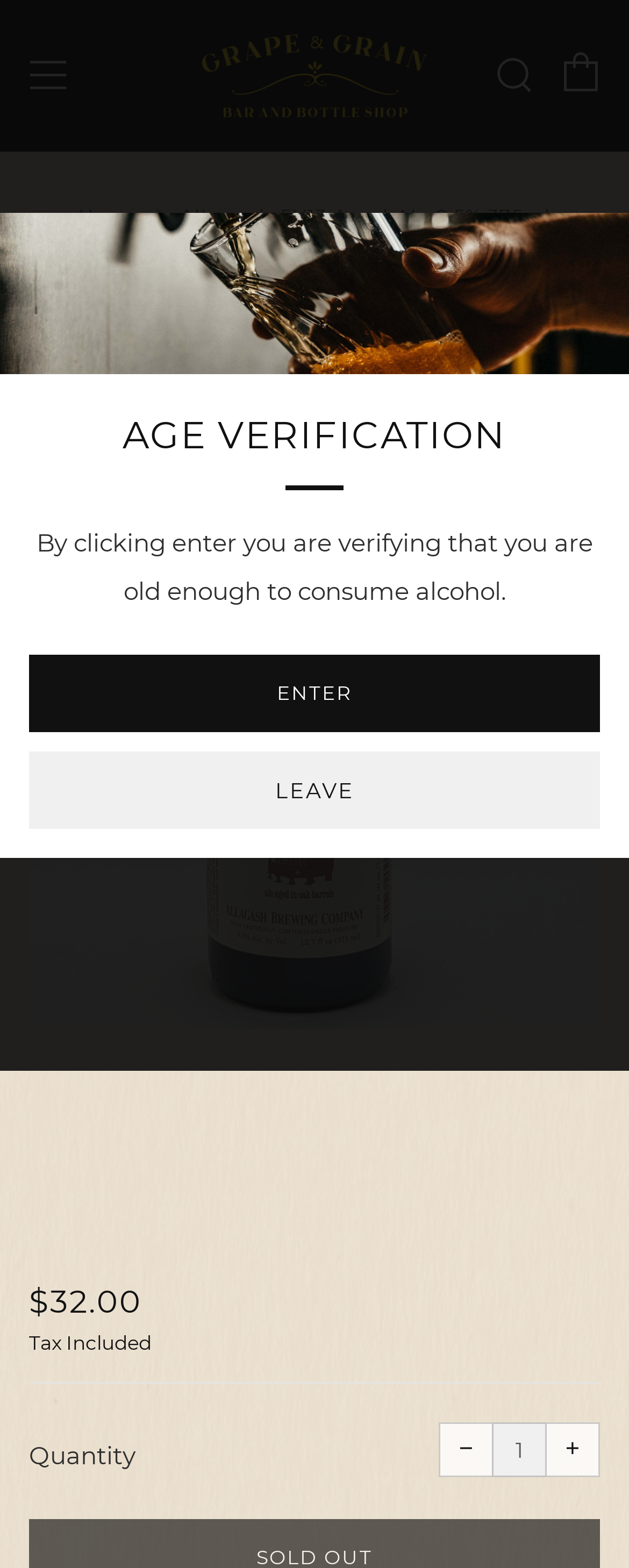Please specify the bounding box coordinates of the clickable section necessary to execute the following command: "Increase item quantity".

[0.867, 0.908, 0.954, 0.943]